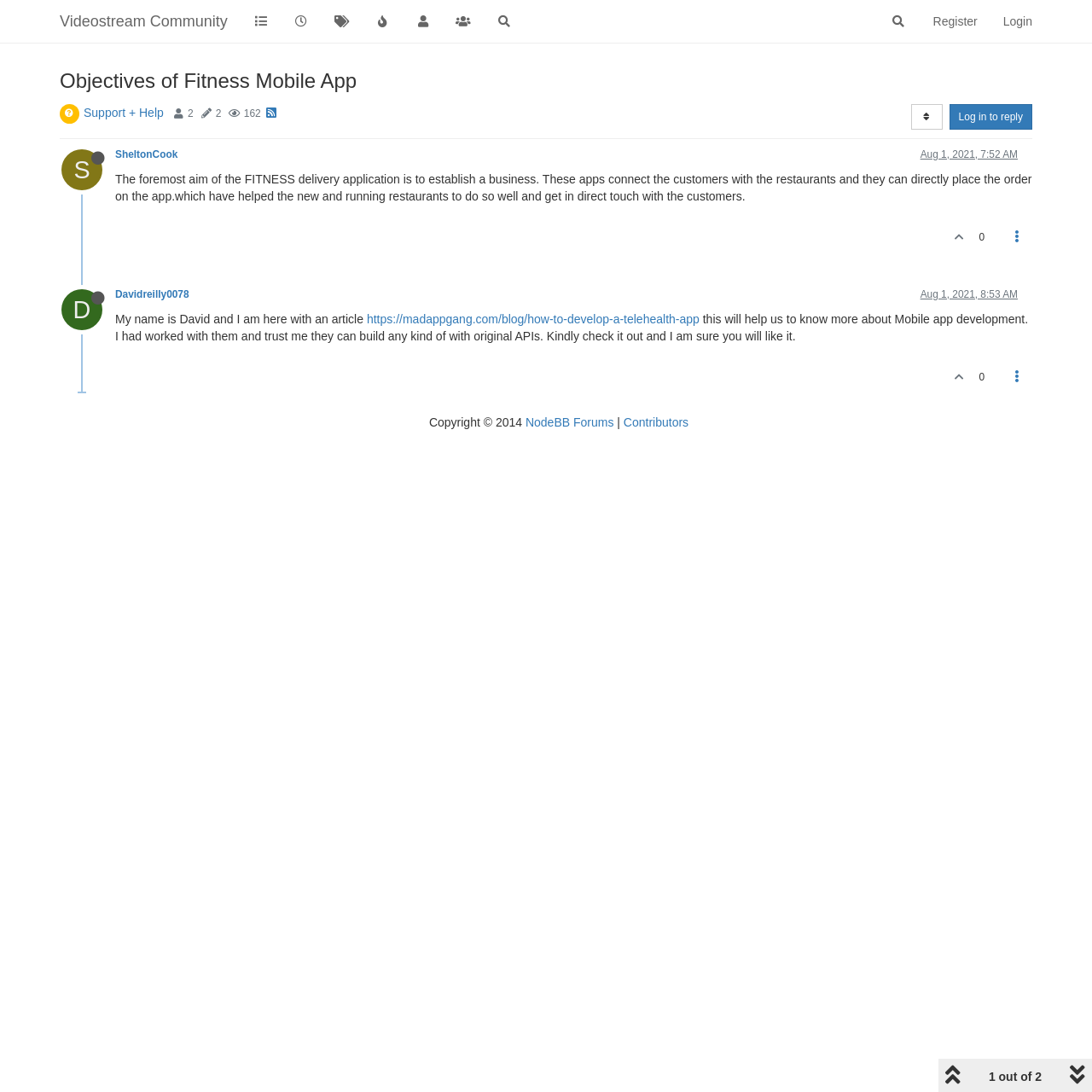Please identify the bounding box coordinates of the element's region that needs to be clicked to fulfill the following instruction: "Reply to a post". The bounding box coordinates should consist of four float numbers between 0 and 1, i.e., [left, top, right, bottom].

[0.869, 0.095, 0.945, 0.119]